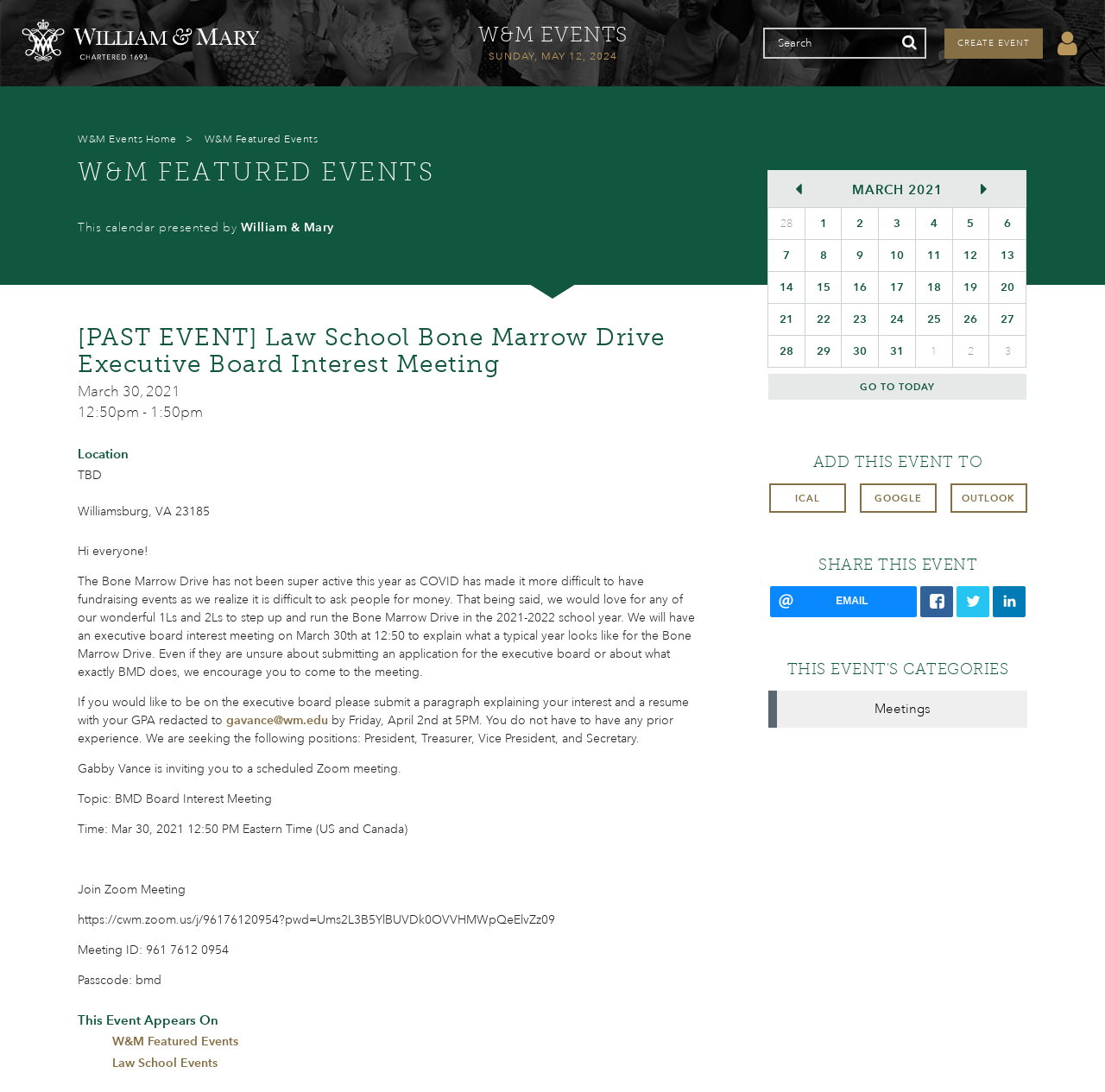What is the time of the Bone Marrow Drive Executive Board Interest Meeting?
Answer the question with as much detail as possible.

The time of the meeting can be found in the event description, where it says '12:50pm - 1:50pm'.